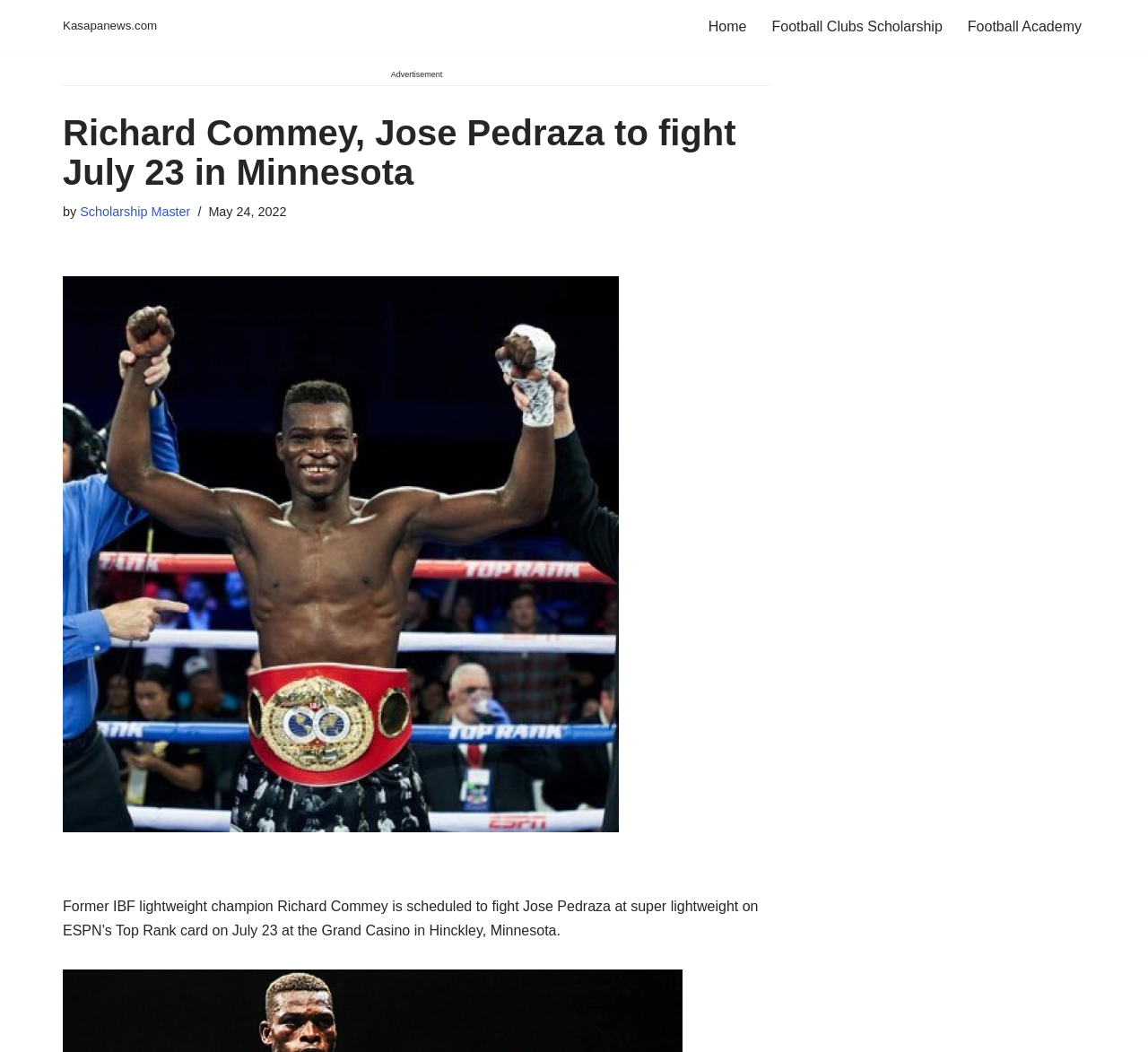Can you find the bounding box coordinates for the UI element given this description: "Home"? Provide the coordinates as four float numbers between 0 and 1: [left, top, right, bottom].

[0.617, 0.014, 0.65, 0.036]